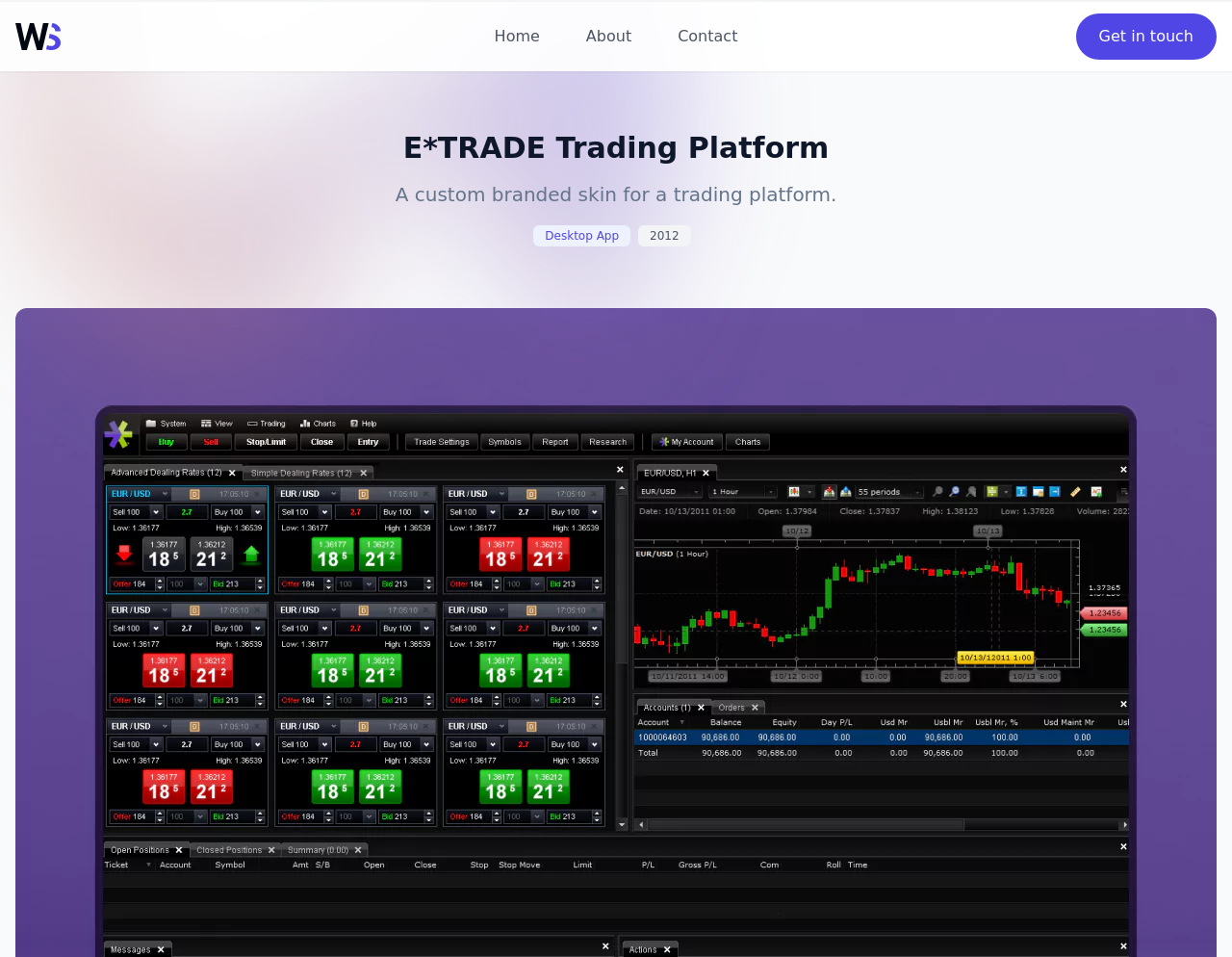Give a one-word or one-phrase response to the question: 
What is the year mentioned on the webpage?

2012